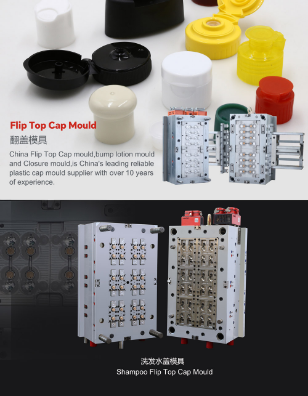Give a detailed explanation of what is happening in the image.

The image showcases a detailed representation of various types of flip top cap molds used in plastic manufacturing. The upper section features an array of colorful flip top caps, including black, yellow, and transparent options, illustrating the versatility and design possibilities available for packaging products like lotions and shampoos. Below, an intricate mold is displayed, emphasizing technological sophistication and precision engineering involved in creating these caps. The caption includes the phrase "Flip Top Cap Mould," and additional text in Chinese, stating that it represents a reliable plastic cap mold supplier with over 10 years of experience in China. This visual effectively communicates the company’s expertise in customized cap mold solutions, essential for various industries.